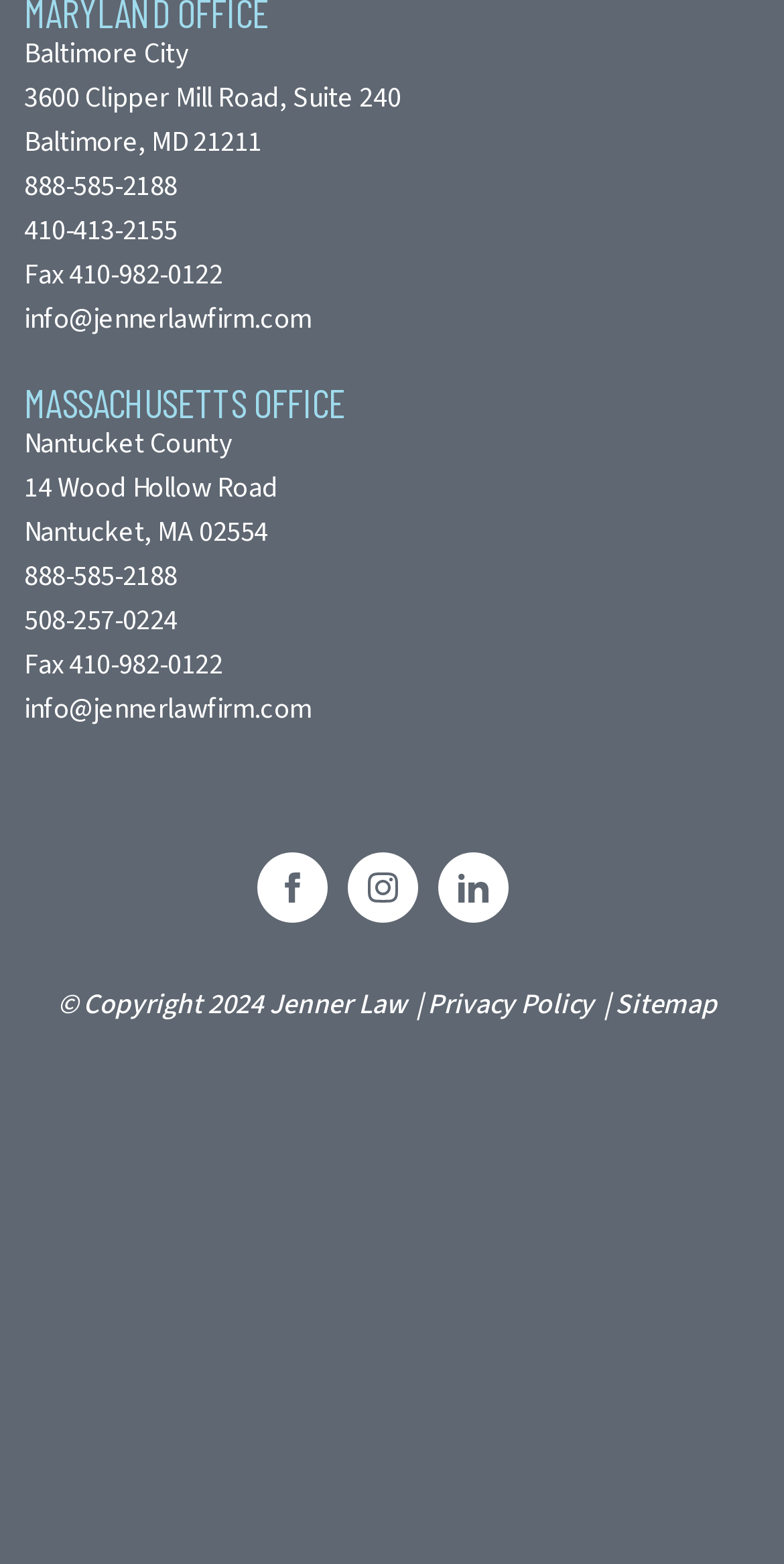What is the phone number of the Massachusetts office?
Based on the image content, provide your answer in one word or a short phrase.

508-257-0224